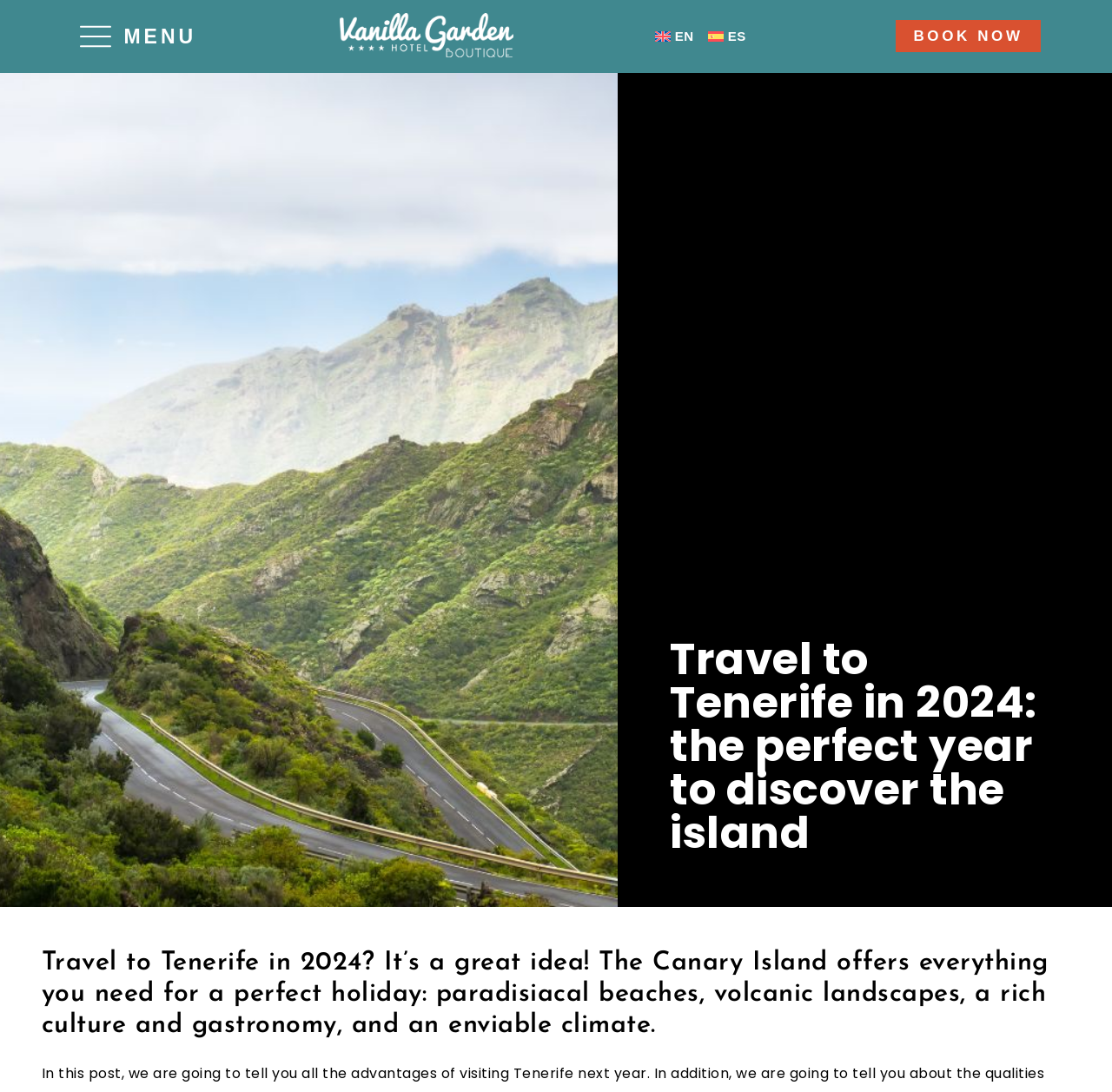What is the purpose of the 'BOOK NOW' button?
Using the information from the image, provide a comprehensive answer to the question.

I inferred the purpose of the 'BOOK NOW' button by considering its position and context on the webpage. It is likely a call-to-action button for booking a hotel, given the webpage's theme of traveling to Tenerife and the presence of a hotel name 'Hotel Vanilla Garden'.